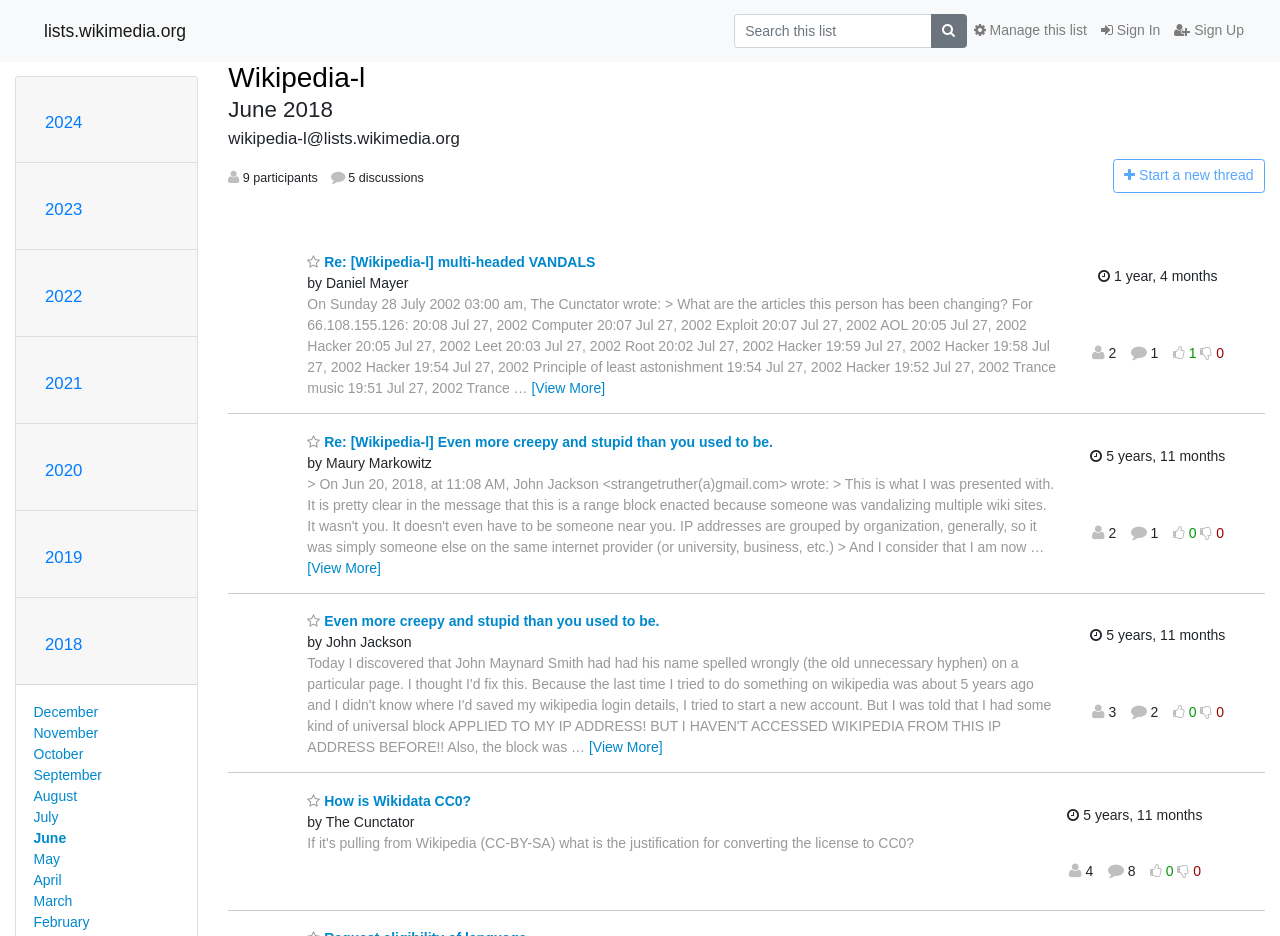Please determine the bounding box coordinates of the area that needs to be clicked to complete this task: 'View more of the thread'. The coordinates must be four float numbers between 0 and 1, formatted as [left, top, right, bottom].

[0.415, 0.406, 0.473, 0.423]